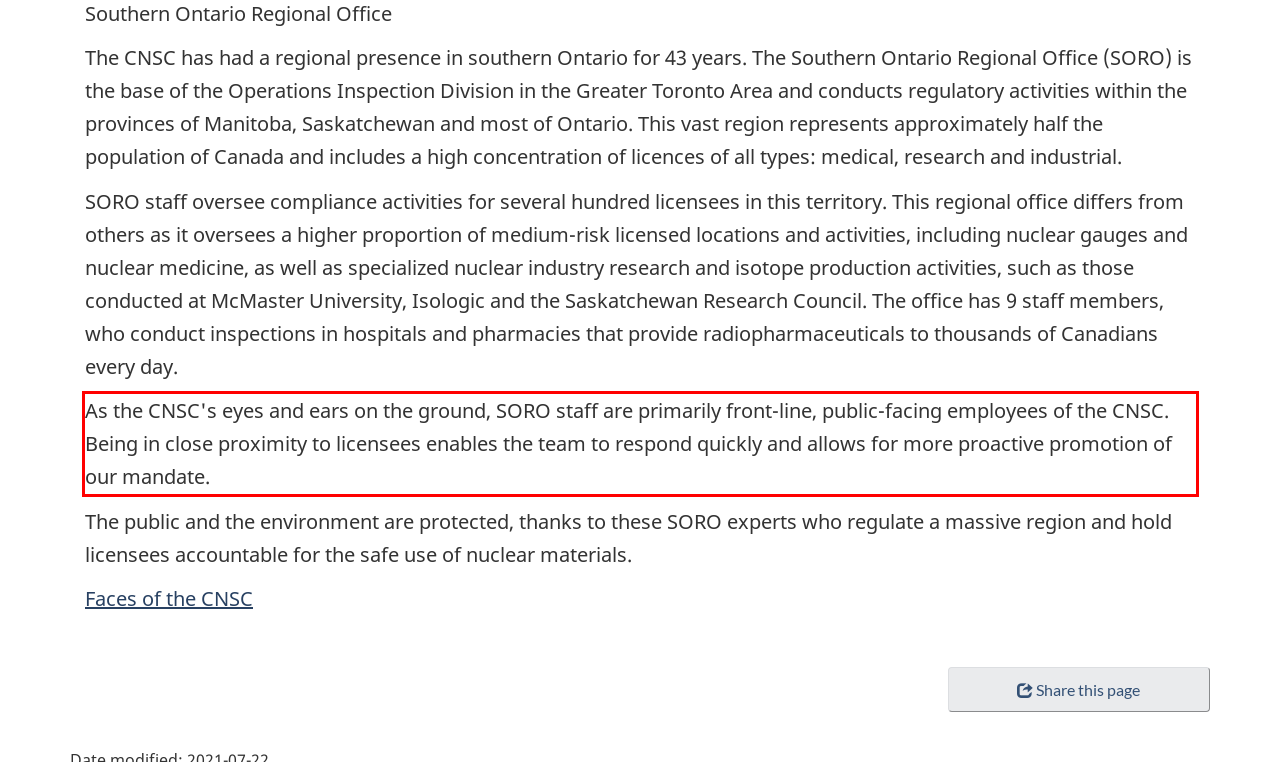Please identify and extract the text content from the UI element encased in a red bounding box on the provided webpage screenshot.

As the CNSC's eyes and ears on the ground, SORO staff are primarily front-line, public-facing employees of the CNSC. Being in close proximity to licensees enables the team to respond quickly and allows for more proactive promotion of our mandate.